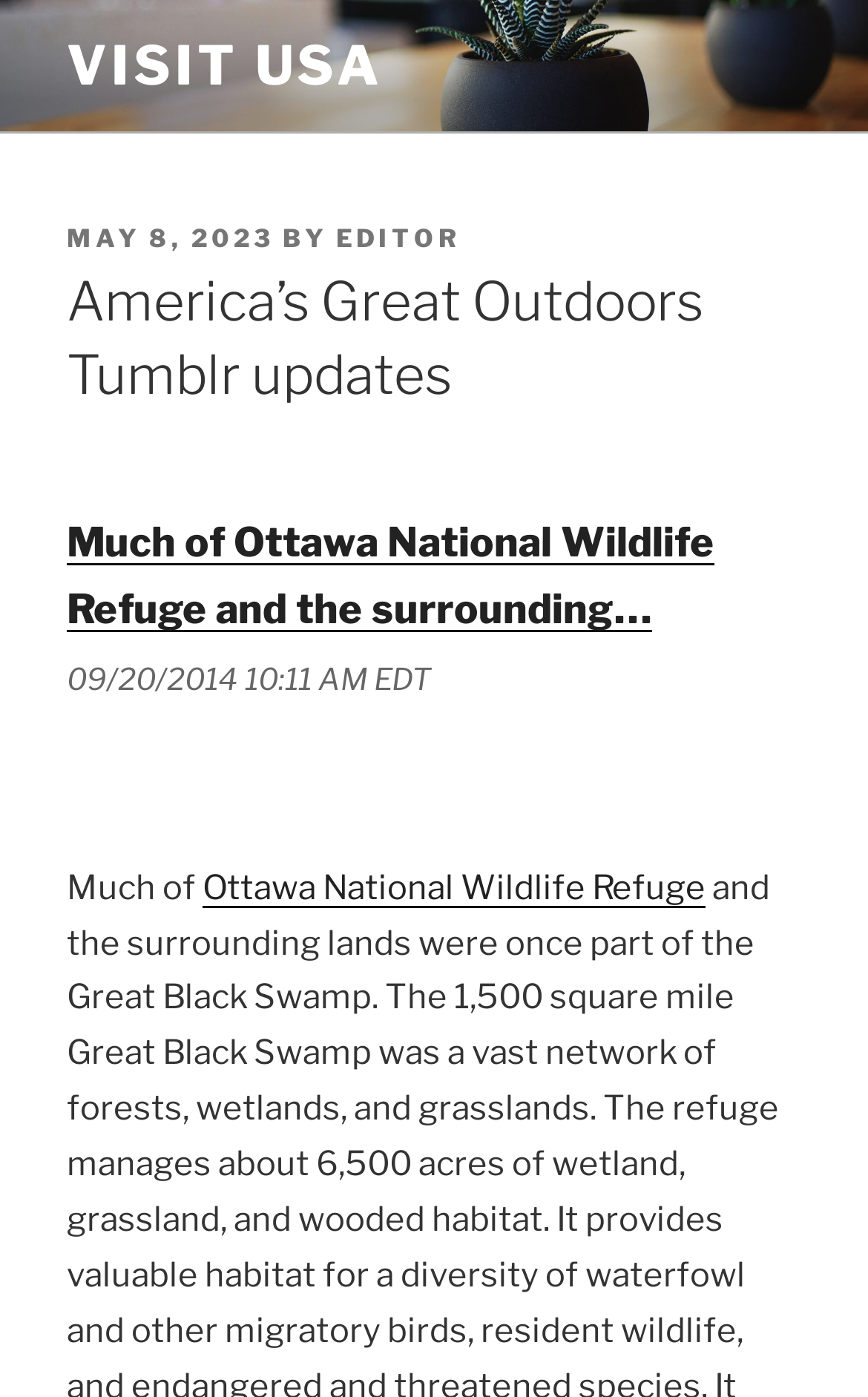Please analyze the image and provide a thorough answer to the question:
Who is the author of the article?

I found the author by looking at the link element with the text 'EDITOR' which is located below the 'BY' text.